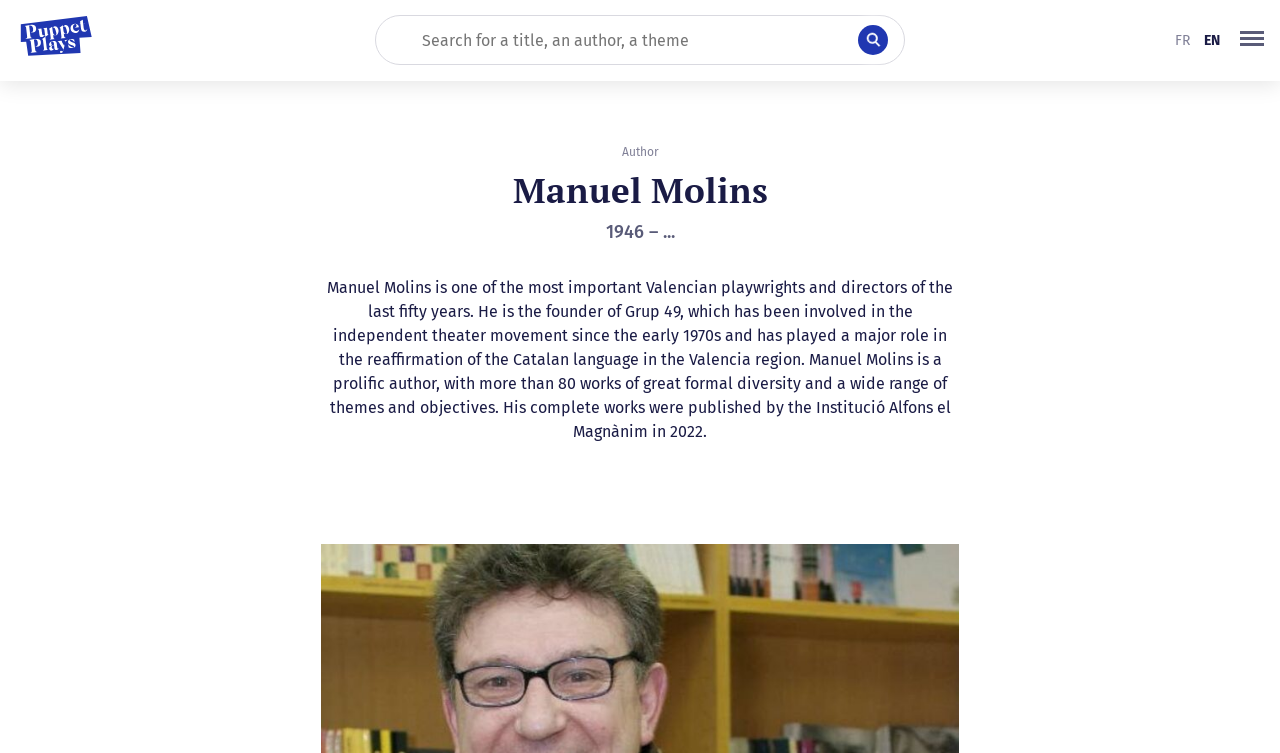Locate the UI element described by aria-label="Browsing menu" in the provided webpage screenshot. Return the bounding box coordinates in the format (top-left x, top-left y, bottom-right x, bottom-right y), ensuring all values are between 0 and 1.

[0.962, 0.027, 0.994, 0.08]